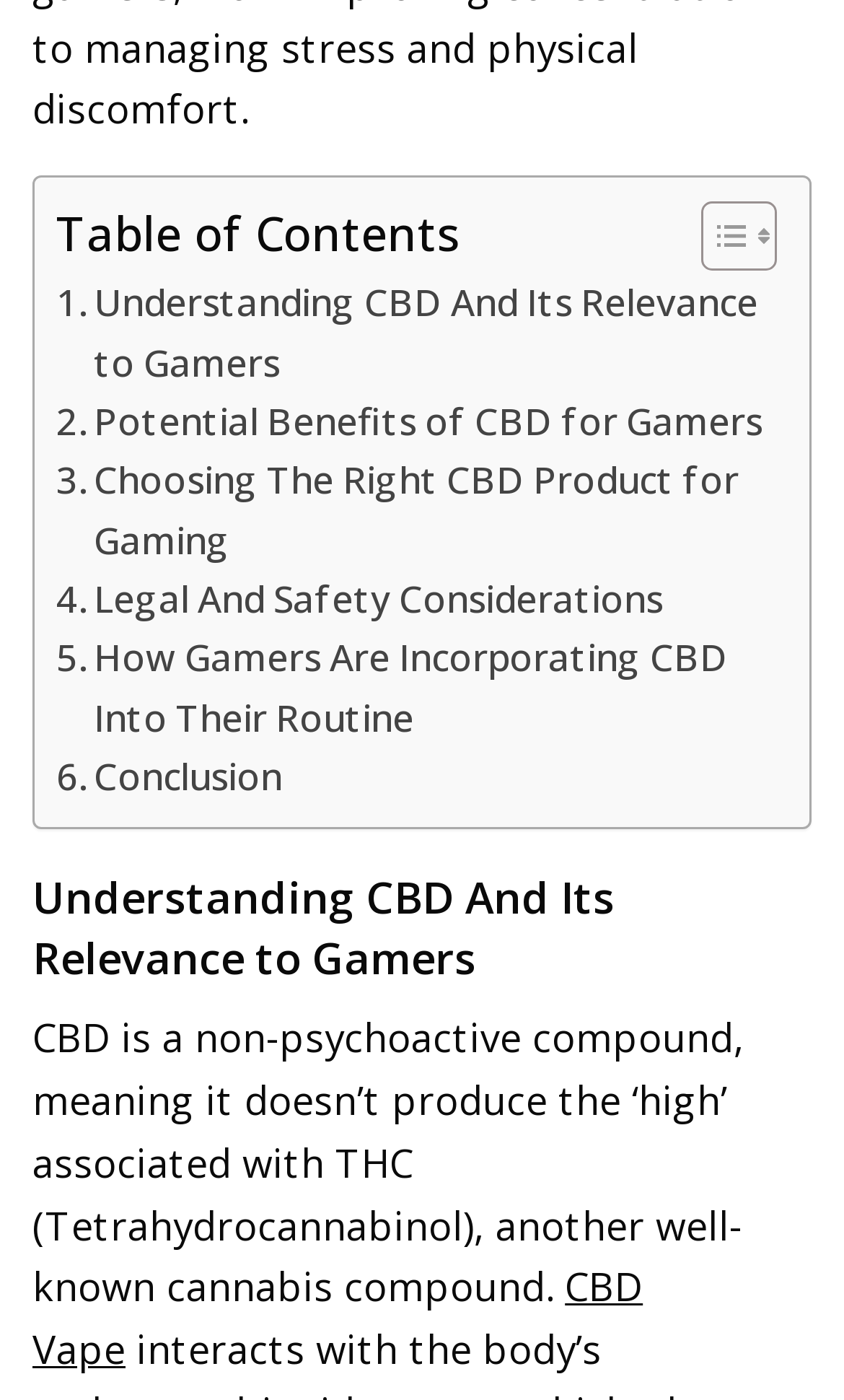Please respond in a single word or phrase: 
What is the topic of the first link?

Understanding CBD And Its Relevance to Gamers